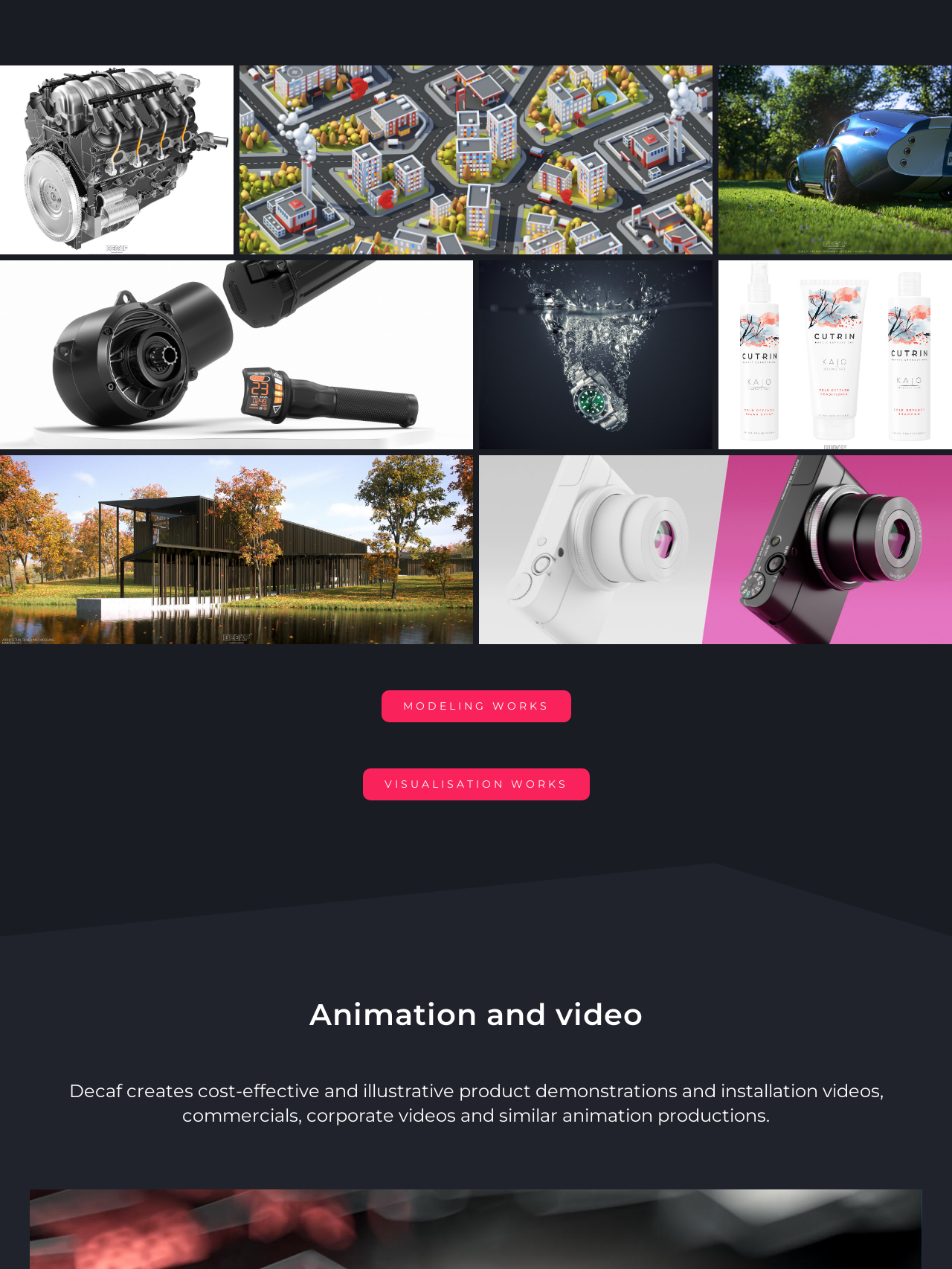What type of productions does Decaf create?
Give a one-word or short-phrase answer derived from the screenshot.

animation productions